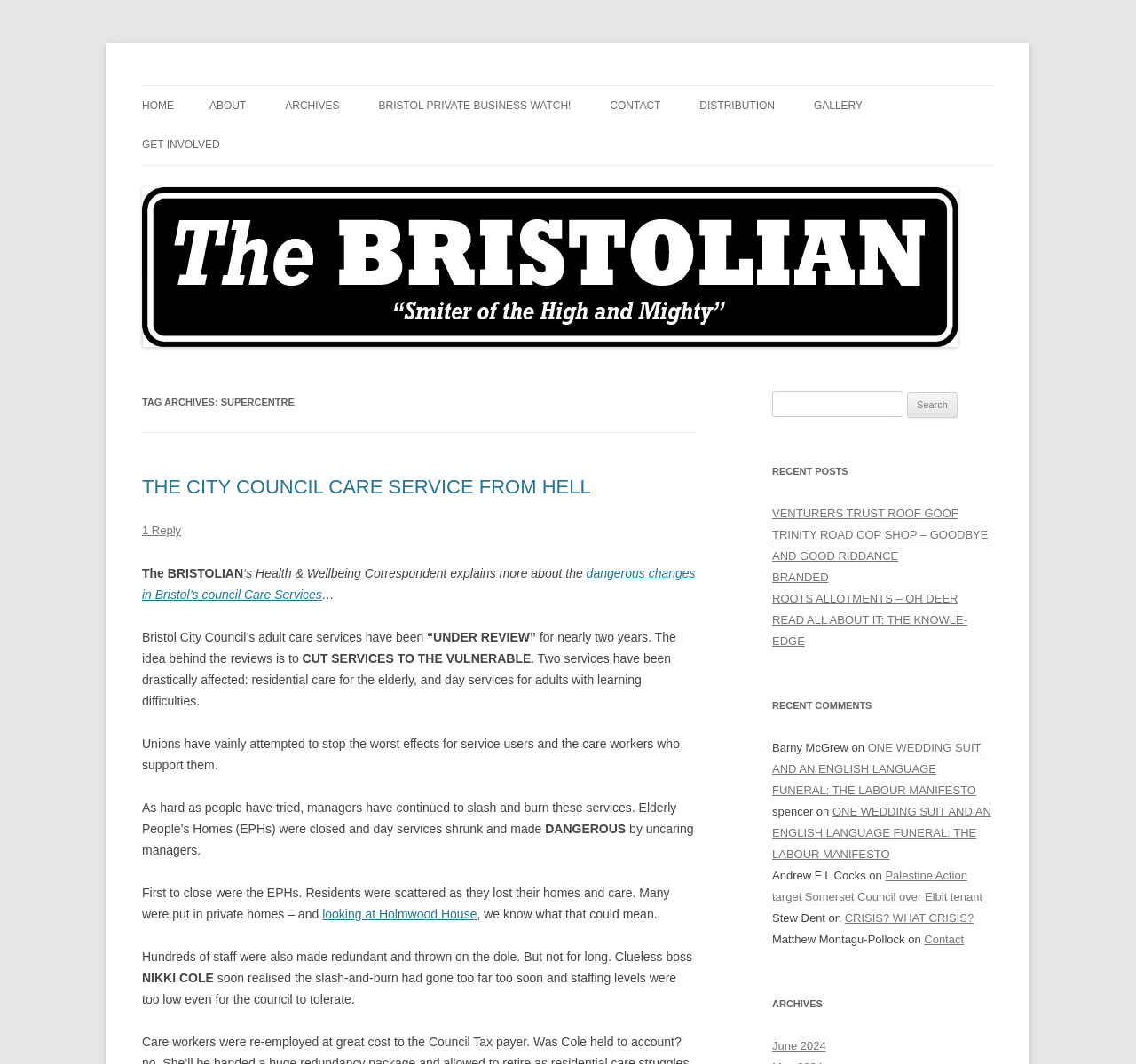What type of content is listed in the 'RECENT COMMENTS' section?
Look at the image and answer the question using a single word or phrase.

Comments on articles